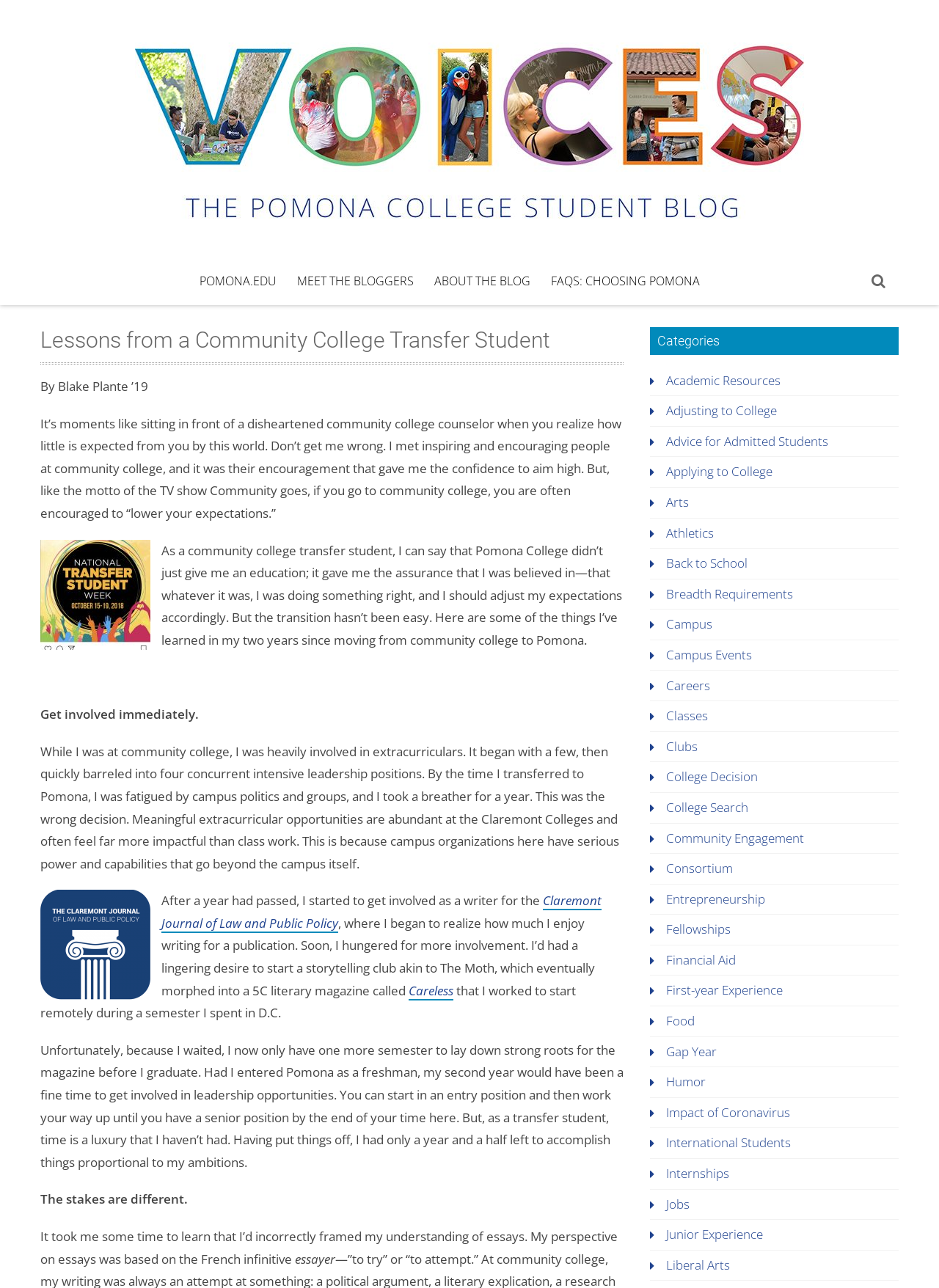Locate the UI element described by Advice for Admitted Students in the provided webpage screenshot. Return the bounding box coordinates in the format (top-left x, top-left y, bottom-right x, bottom-right y), ensuring all values are between 0 and 1.

[0.709, 0.336, 0.882, 0.349]